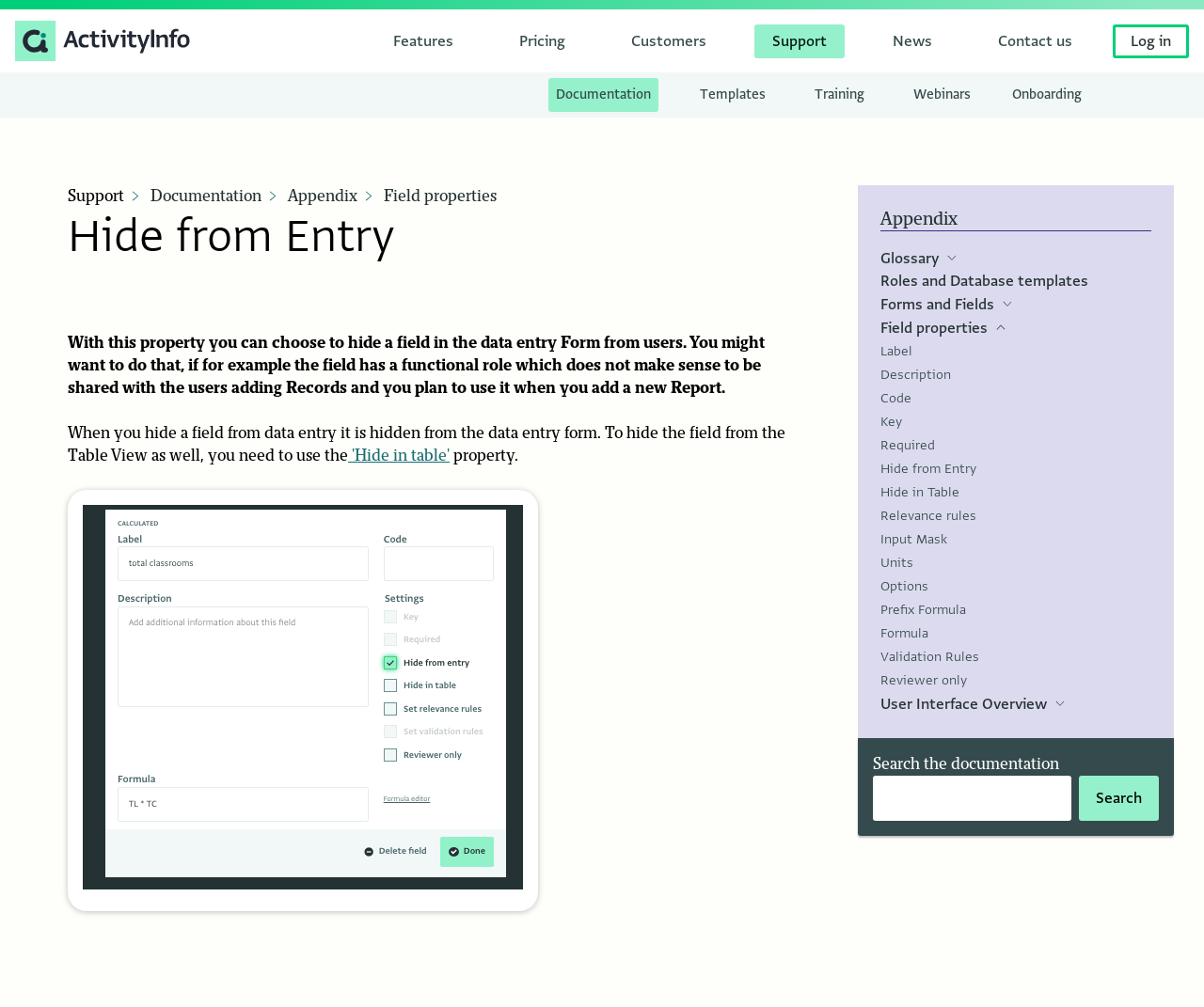Determine the bounding box coordinates of the UI element described by: "Hide from Entry".

[0.731, 0.457, 0.811, 0.474]